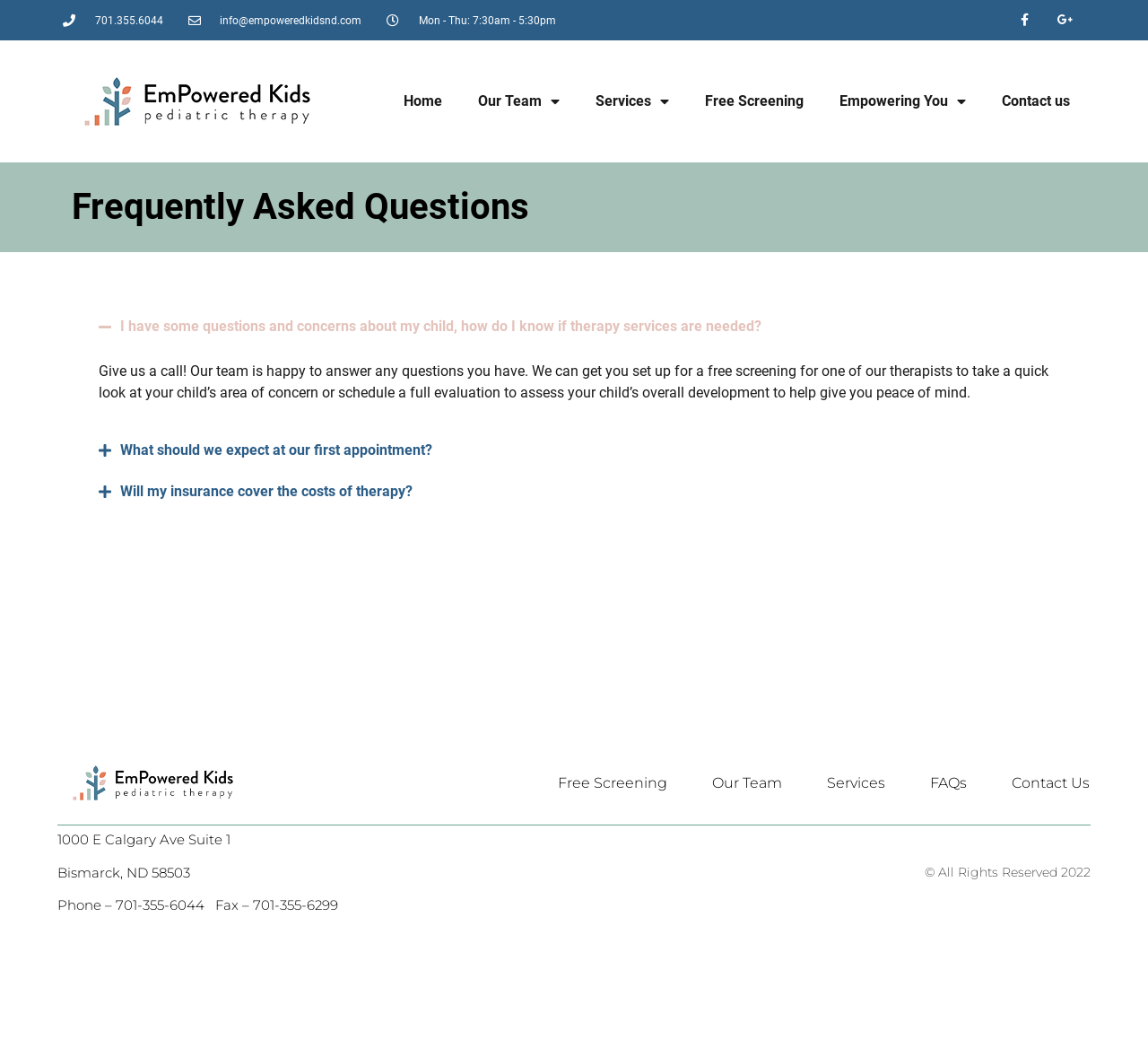Please provide the bounding box coordinates for the element that needs to be clicked to perform the following instruction: "Click on the Home link". The coordinates should be given as four float numbers between 0 and 1, i.e., [left, top, right, bottom].

[0.336, 0.077, 0.401, 0.116]